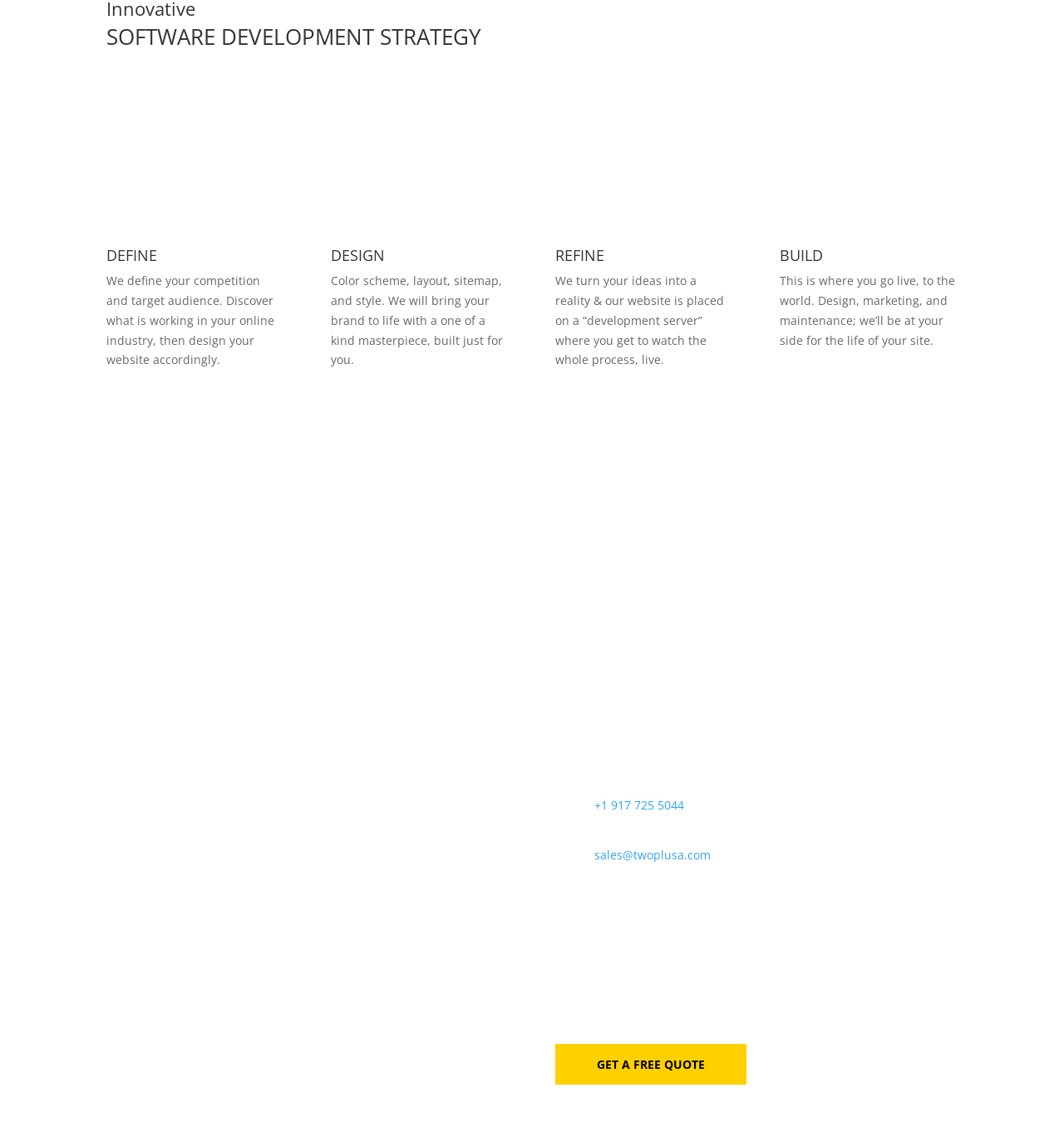Provide the bounding box coordinates of the HTML element this sentence describes: "Submit". The bounding box coordinates consist of four float numbers between 0 and 1, i.e., [left, top, right, bottom].

[0.392, 0.631, 0.478, 0.668]